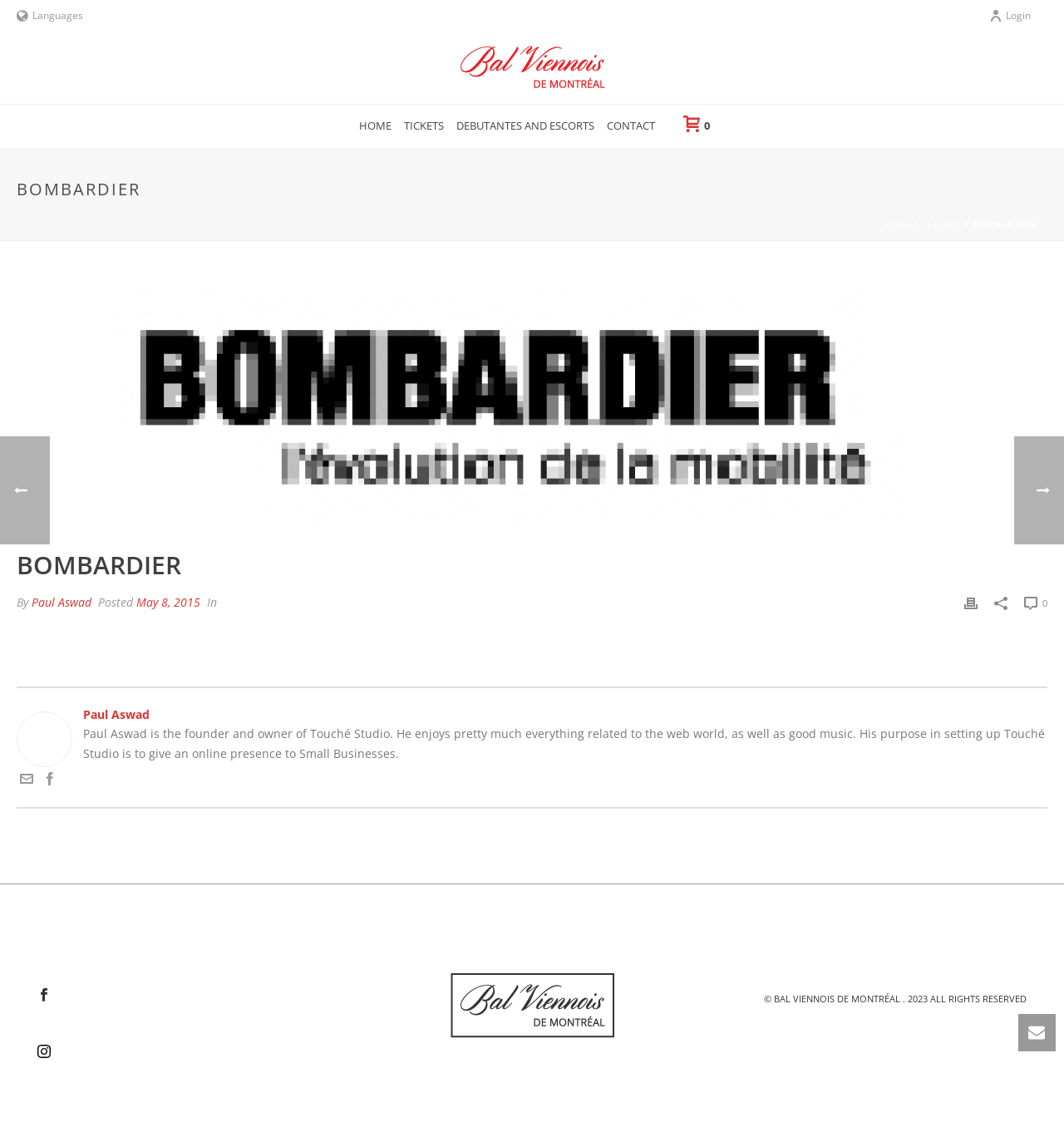Please find the bounding box coordinates of the element's region to be clicked to carry out this instruction: "Contact the Bal Viennois de Montréal".

[0.558, 0.093, 0.615, 0.133]